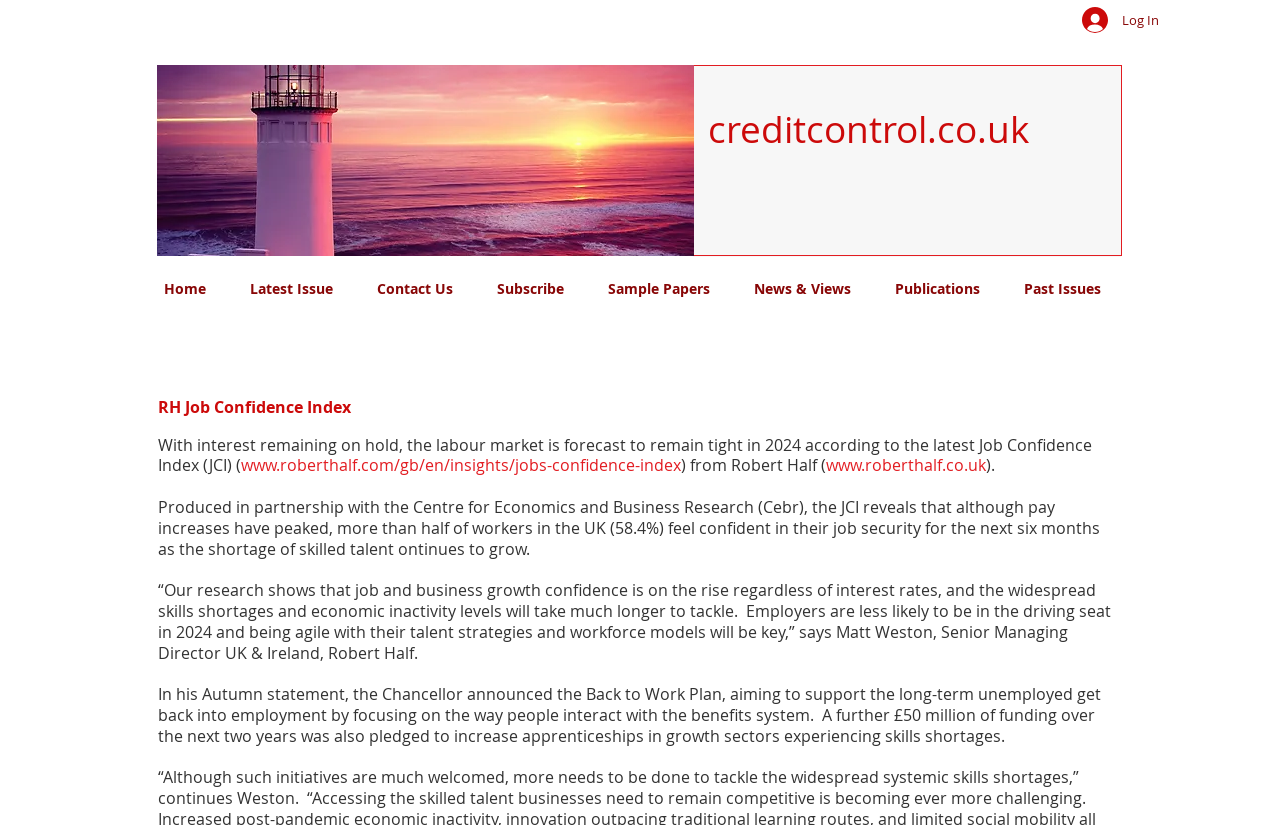Locate the bounding box coordinates of the clickable area needed to fulfill the instruction: "Go to the home page".

[0.111, 0.332, 0.178, 0.368]